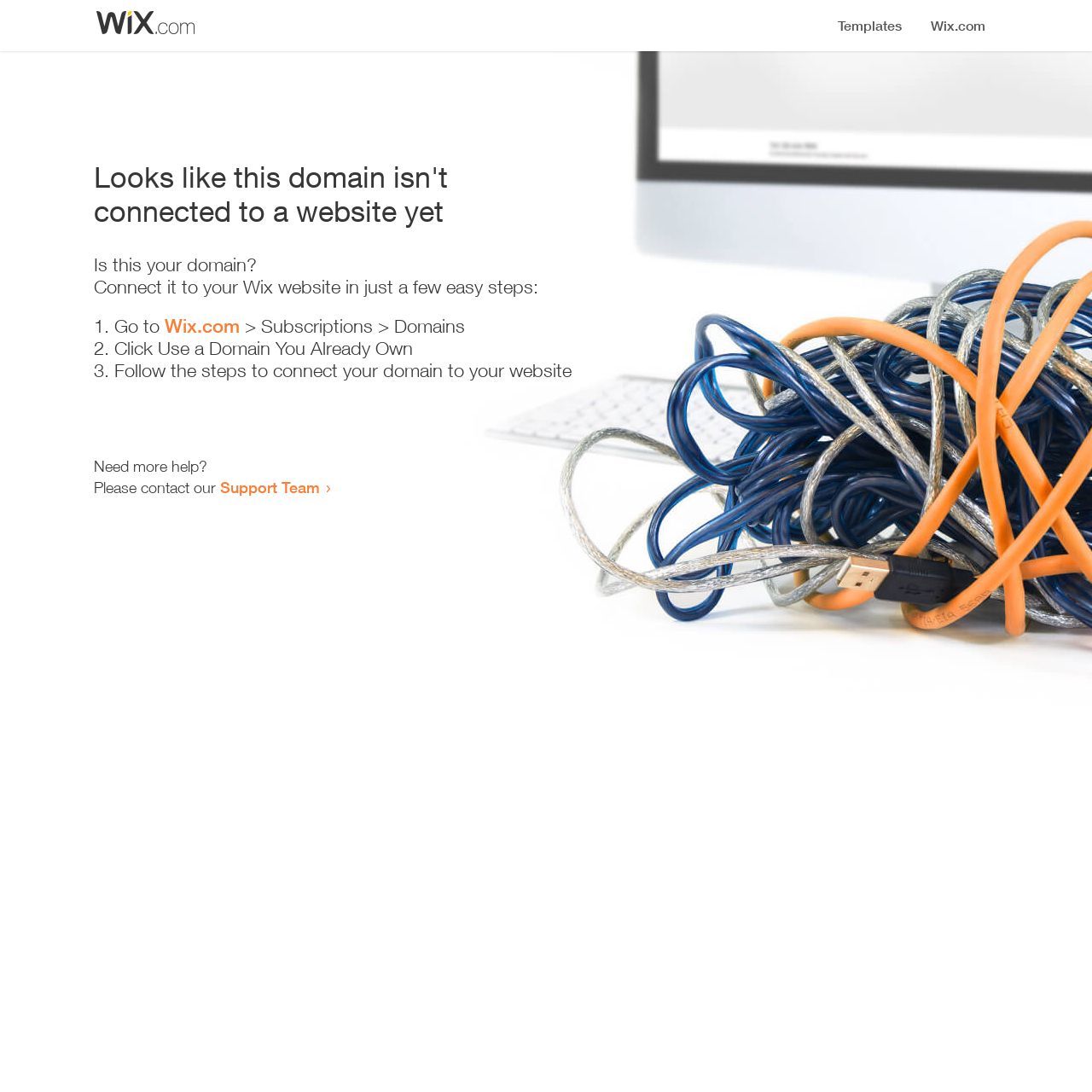Examine the screenshot and answer the question in as much detail as possible: What should I do if I need more help?

The webpage provides a message 'Need more help?' followed by 'Please contact our Support Team', which suggests that if I need more help, I should contact the Support Team.